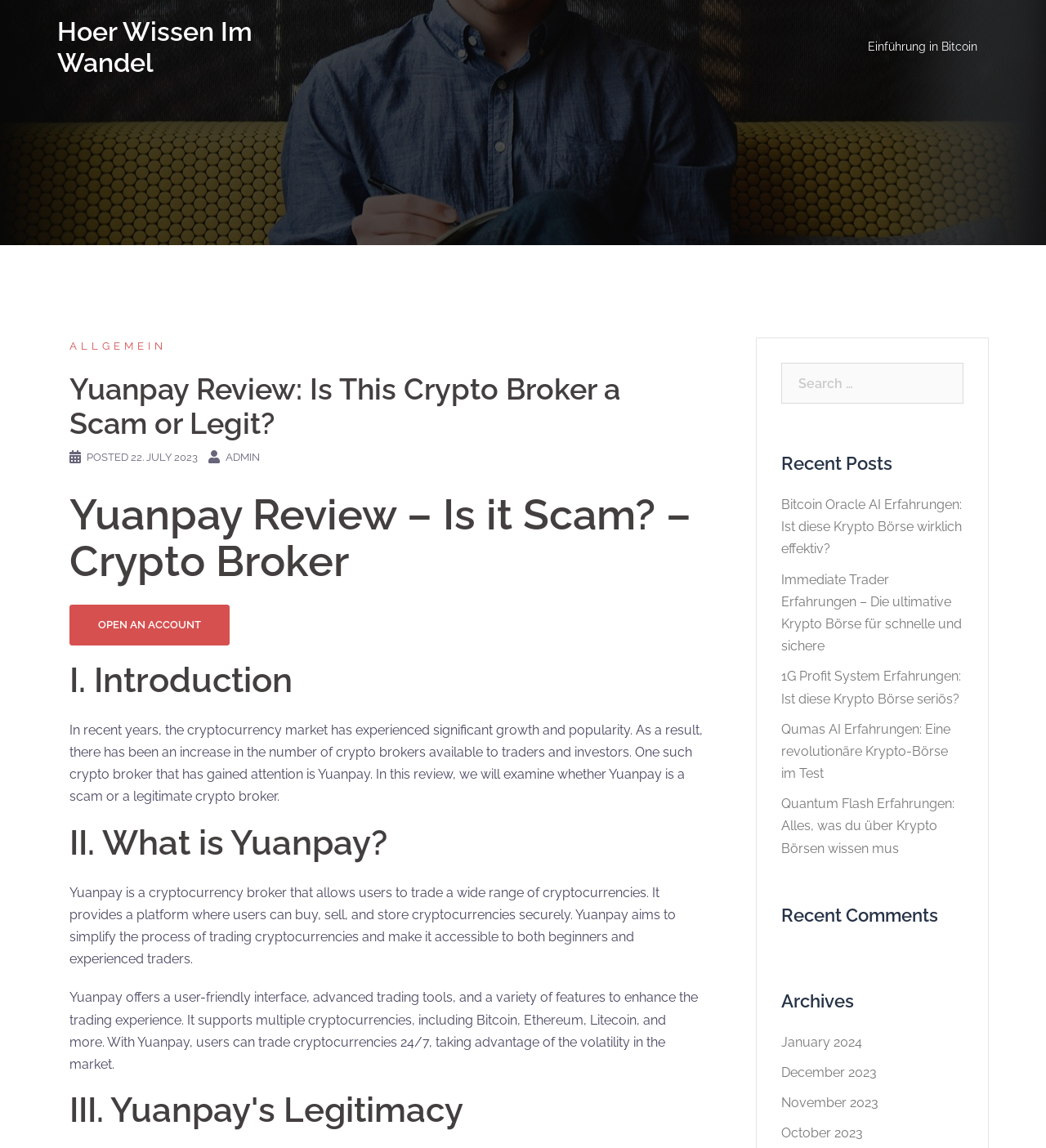Using the provided element description "22. July 2023", determine the bounding box coordinates of the UI element.

[0.125, 0.393, 0.189, 0.404]